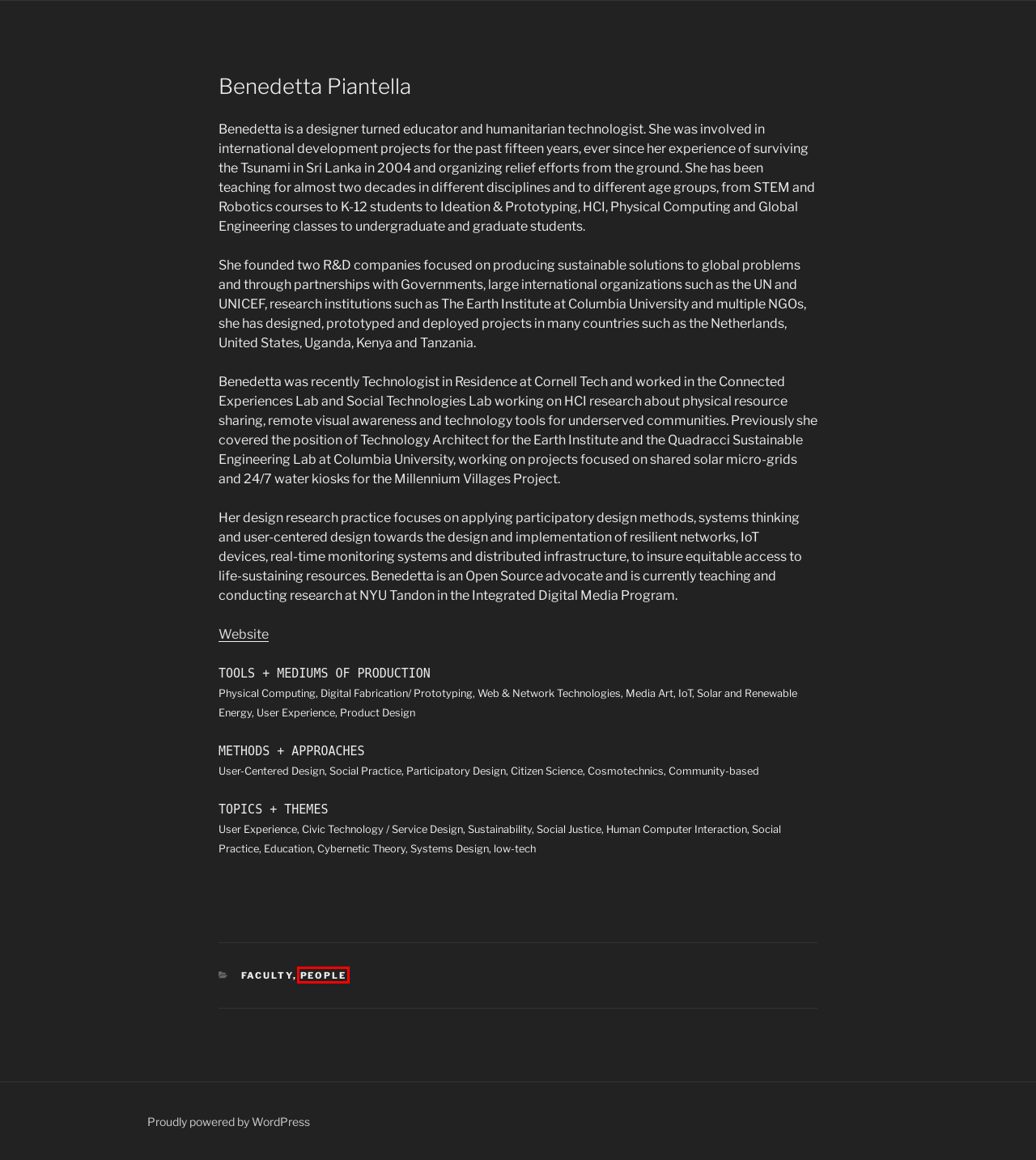Examine the screenshot of a webpage with a red bounding box around an element. Then, select the webpage description that best represents the new page after clicking the highlighted element. Here are the descriptions:
A. Faculty – Integrated Design & Media
B. Staff – Integrated Design & Media
C. Program Structure – Integrated Design & Media
D. Minors – Integrated Design & Media
E. Classes – Integrated Design & Media
F. Alumni – Integrated Design & Media
G. Blog Tool, Publishing Platform, and CMS – WordPress.org
H. People – Integrated Design & Media

H